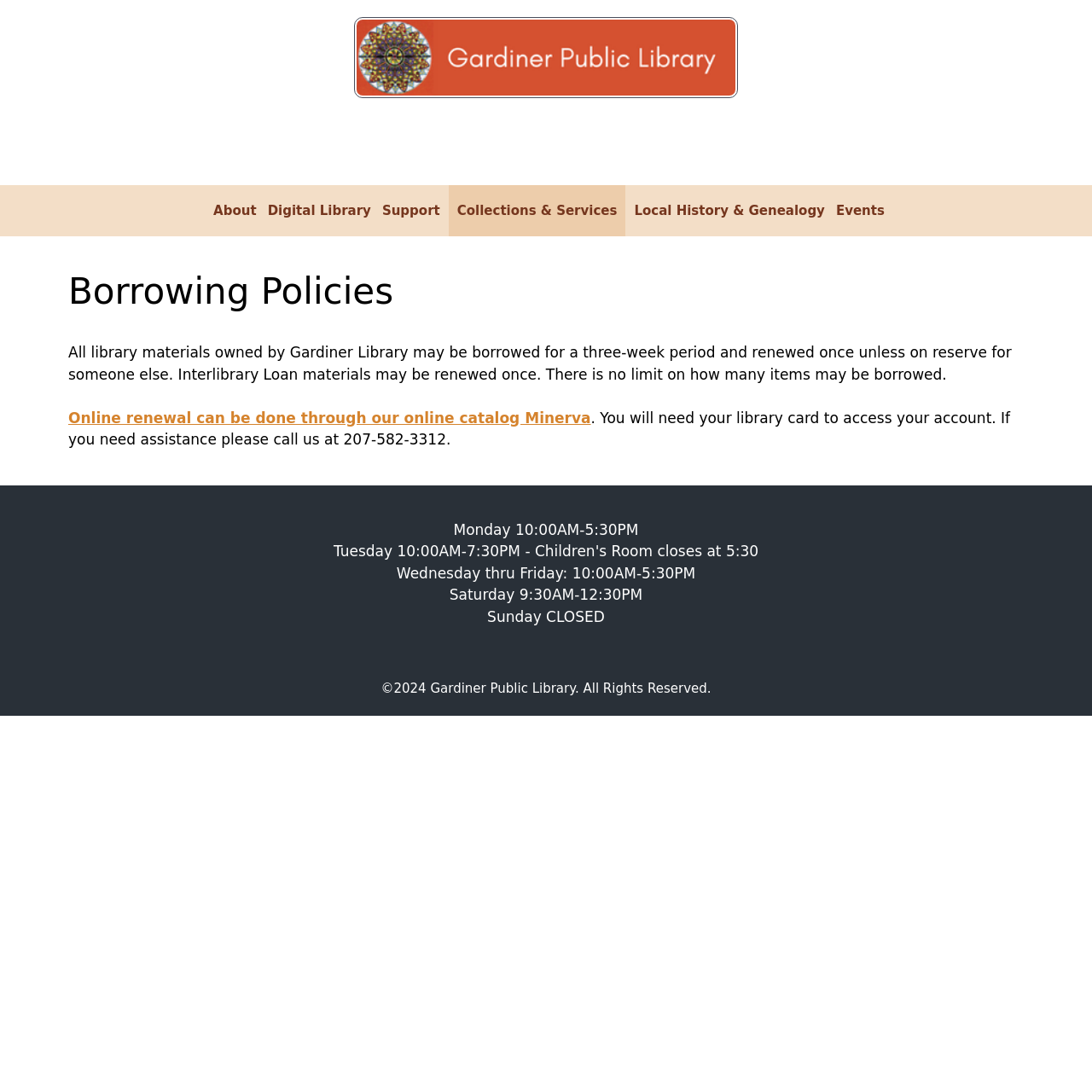Give the bounding box coordinates for the element described as: "Digital Library".

[0.243, 0.169, 0.342, 0.216]